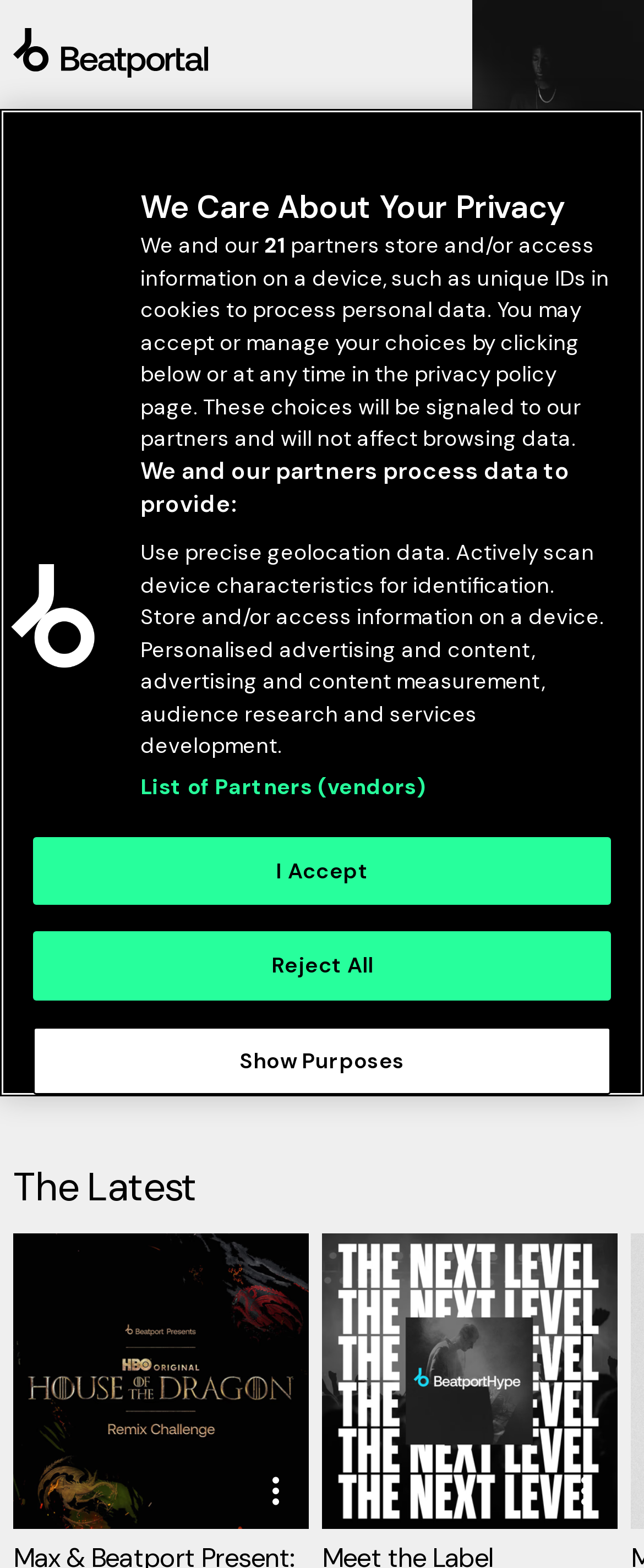Given the element description List of Partners (vendors), identify the bounding box coordinates for the UI element on the webpage screenshot. The format should be (top-left x, top-left y, bottom-right x, bottom-right y), with values between 0 and 1.

[0.218, 0.492, 0.66, 0.512]